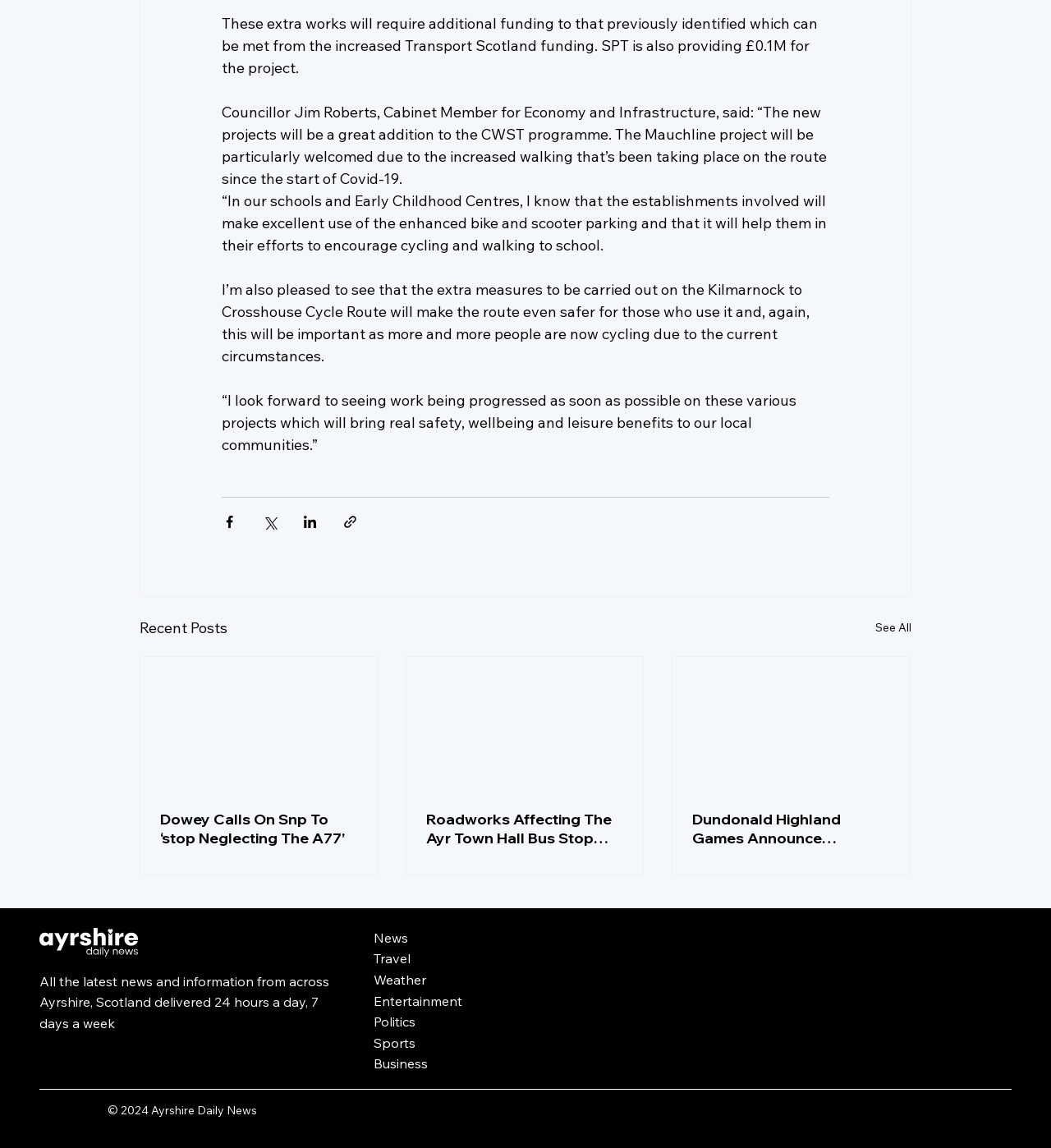For the element described, predict the bounding box coordinates as (top-left x, top-left y, bottom-right x, bottom-right y). All values should be between 0 and 1. Element description: #comp-ltxm3hvx_r_comp-ltxljrvg svg [data-color="1"] {fill: #FFFFFF;}

[0.038, 0.808, 0.131, 0.833]